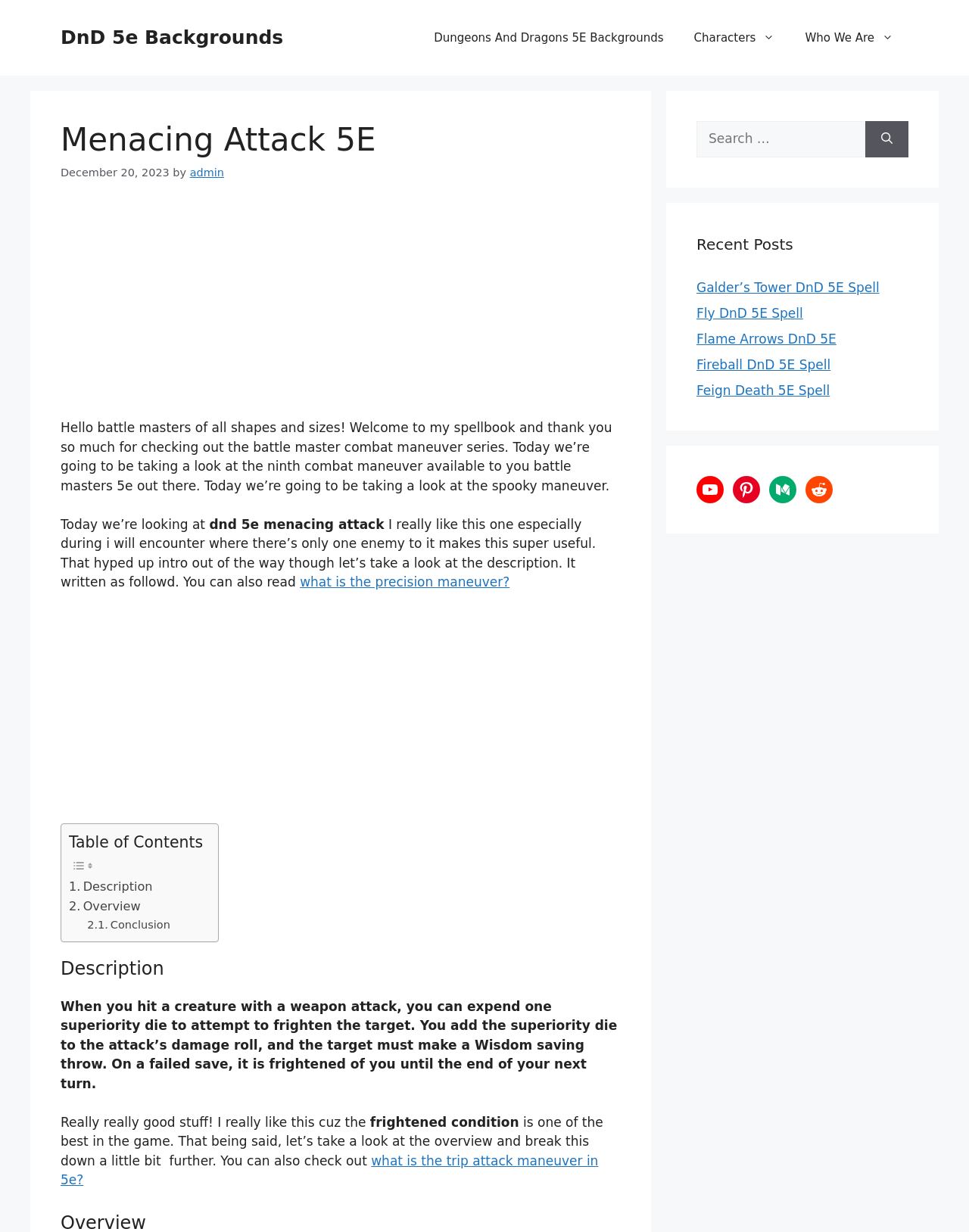Predict the bounding box of the UI element based on the description: "Medium". The coordinates should be four float numbers between 0 and 1, formatted as [left, top, right, bottom].

[0.794, 0.386, 0.822, 0.408]